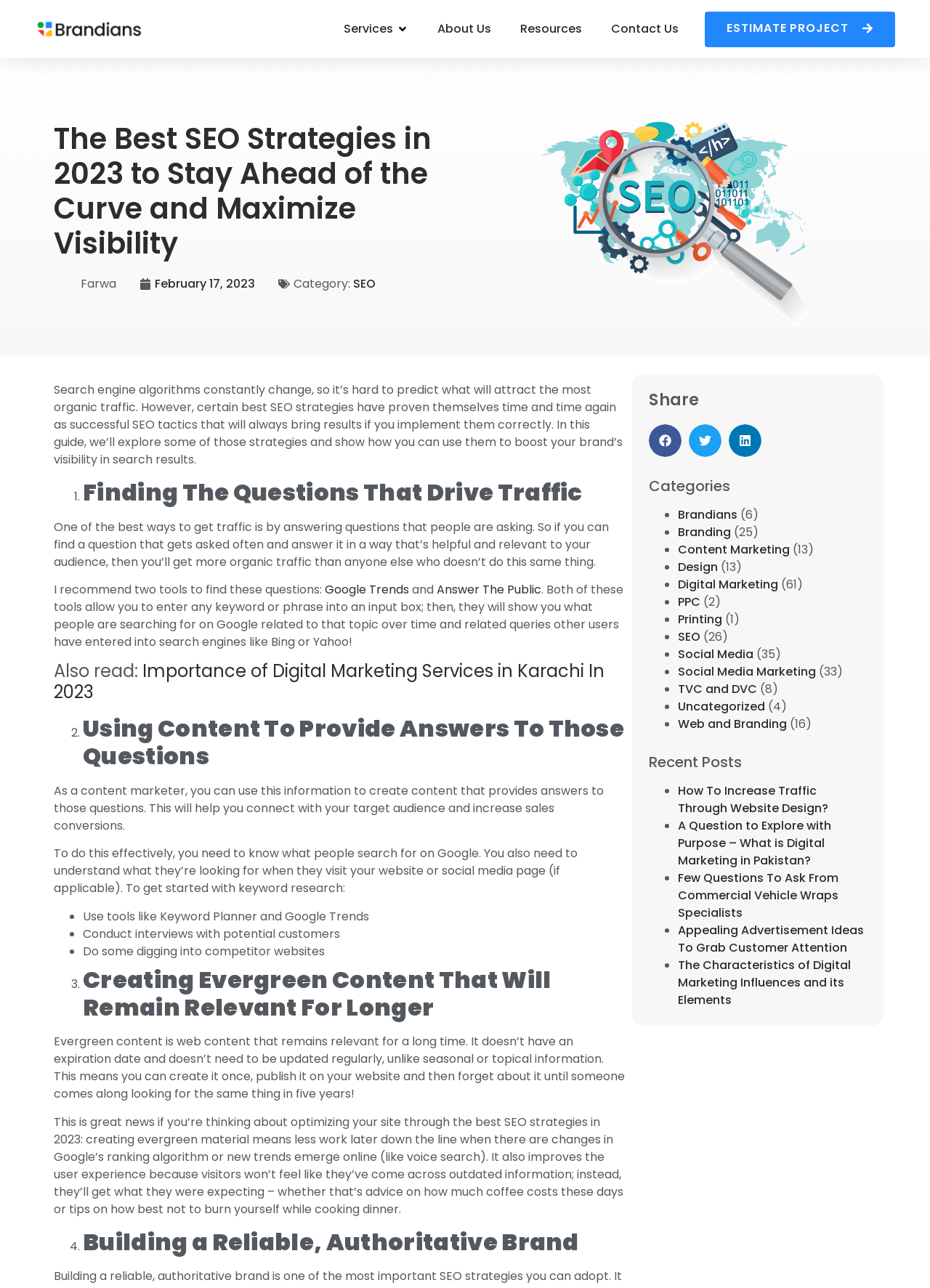Please specify the coordinates of the bounding box for the element that should be clicked to carry out this instruction: "Click the 'Services' menu item". The coordinates must be four float numbers between 0 and 1, formatted as [left, top, right, bottom].

[0.37, 0.016, 0.423, 0.029]